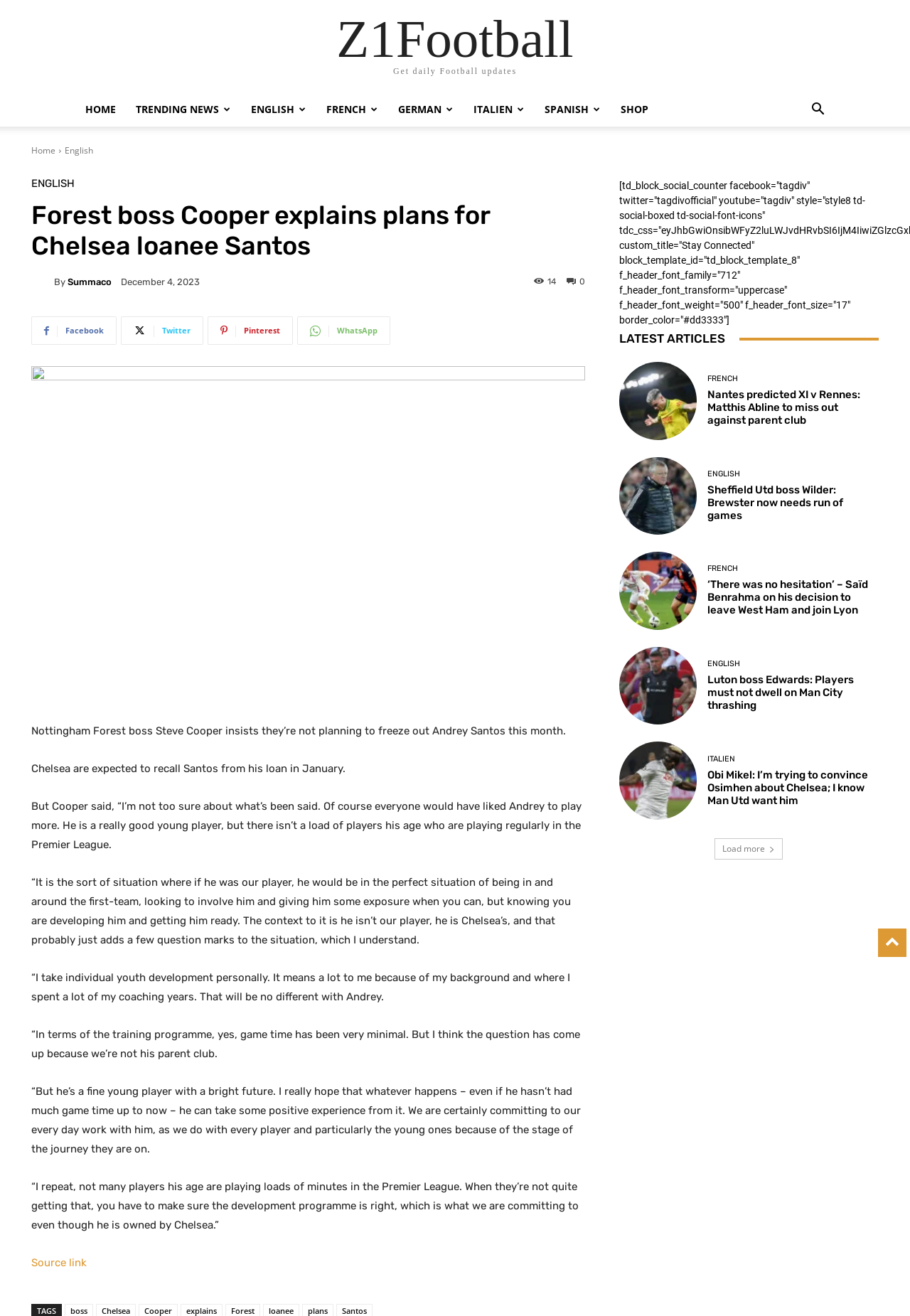What is the name of the social media platform represented by the icon?
Can you offer a detailed and complete answer to this question?

I recognized the Facebook icon, which is a commonly used symbol, and matched it to the link text ' Facebook'.